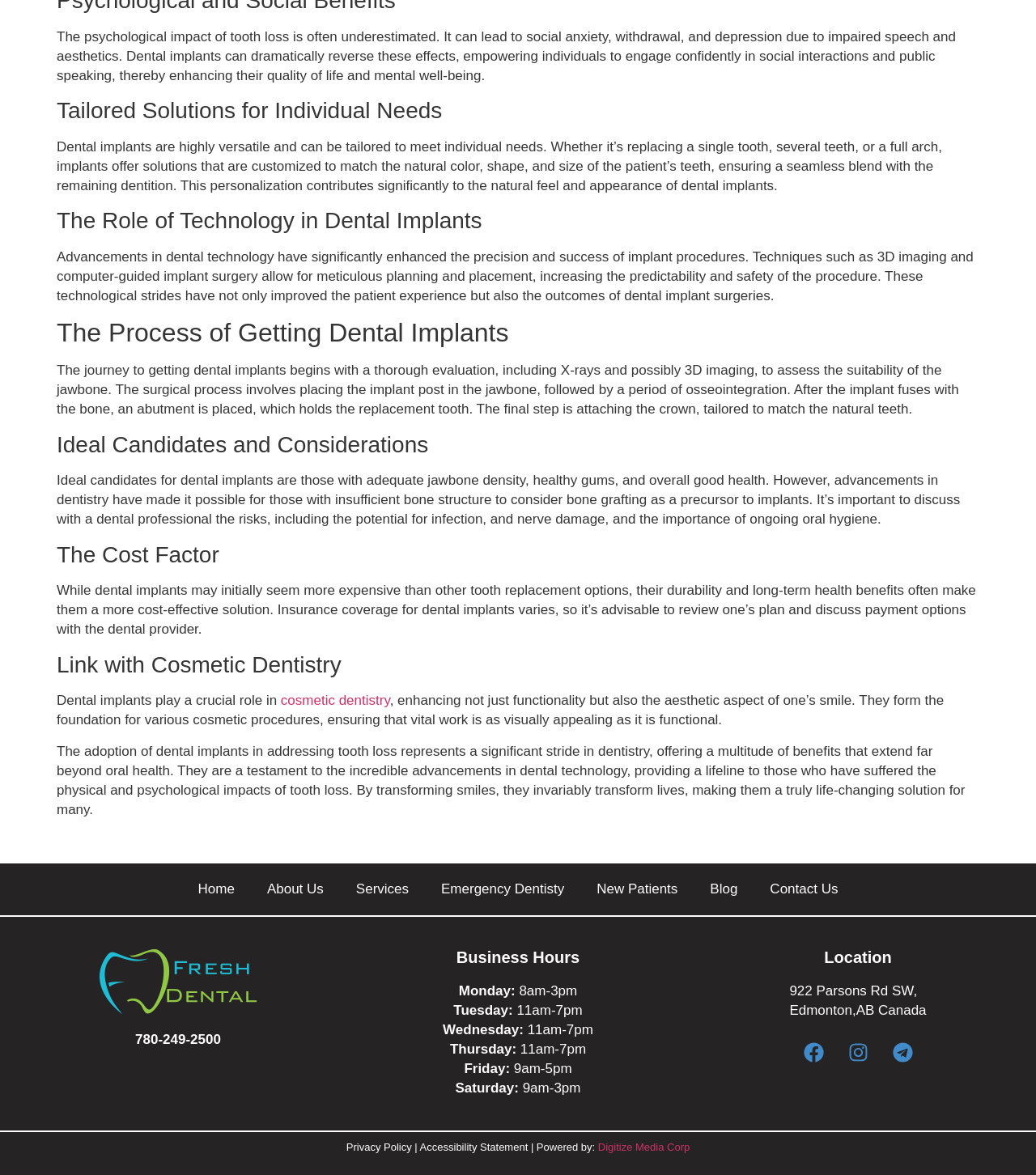Determine the bounding box coordinates of the target area to click to execute the following instruction: "Click the 'About Us' link."

[0.258, 0.749, 0.312, 0.765]